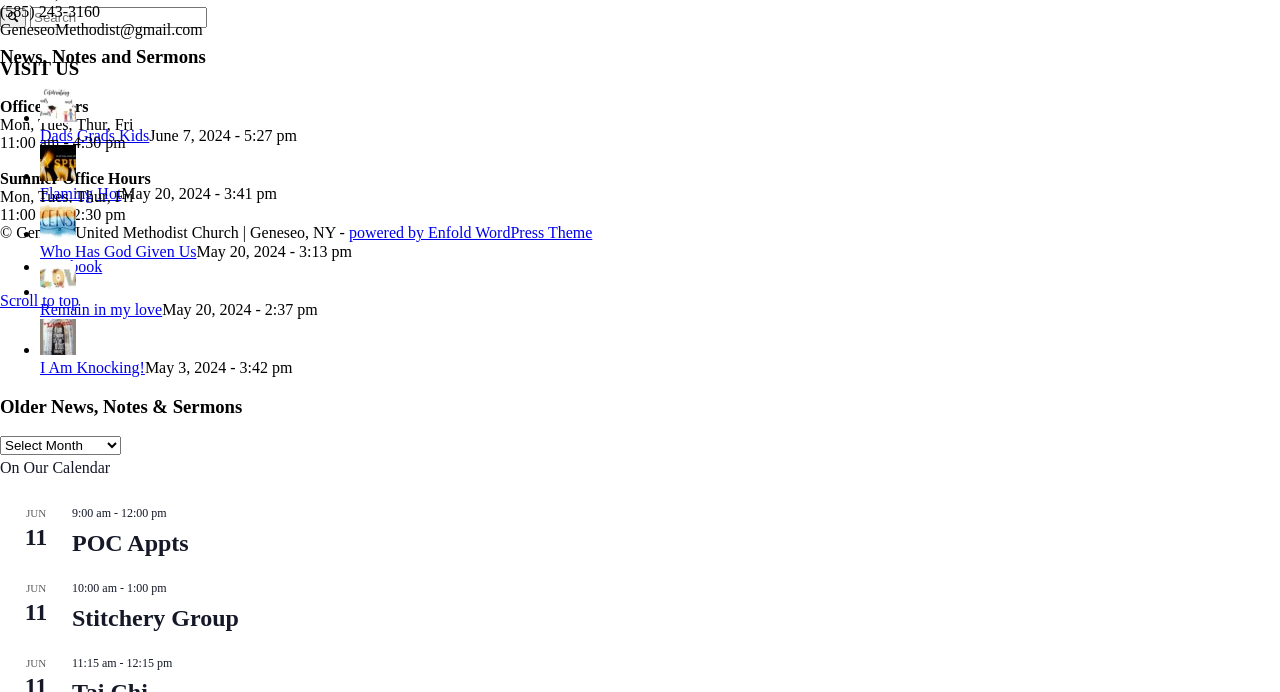Please determine the bounding box coordinates for the element with the description: "Scroll to top".

[0.0, 0.422, 0.062, 0.447]